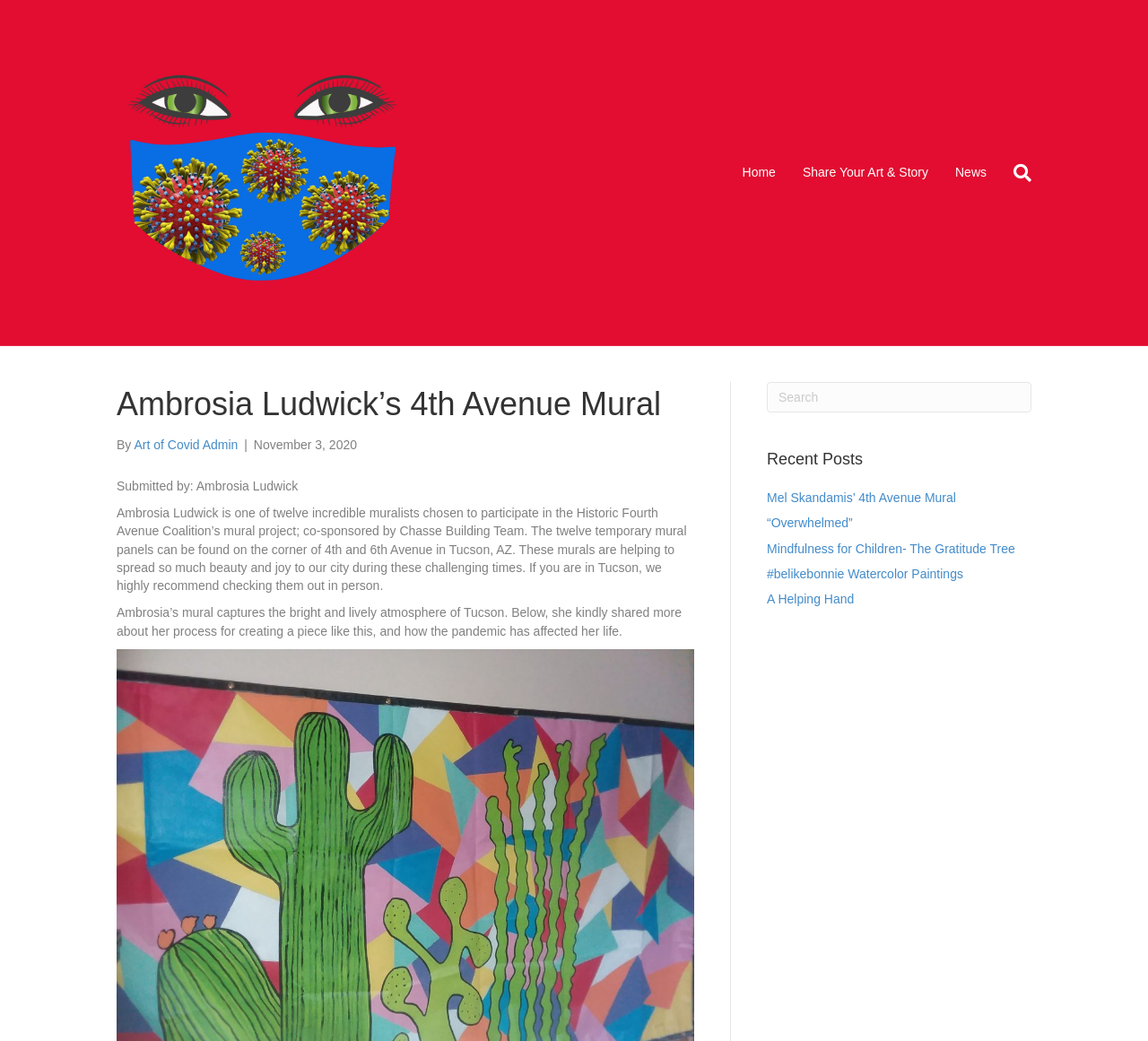Using the provided element description "alt="The Art of Covid"", determine the bounding box coordinates of the UI element.

[0.102, 0.158, 0.355, 0.172]